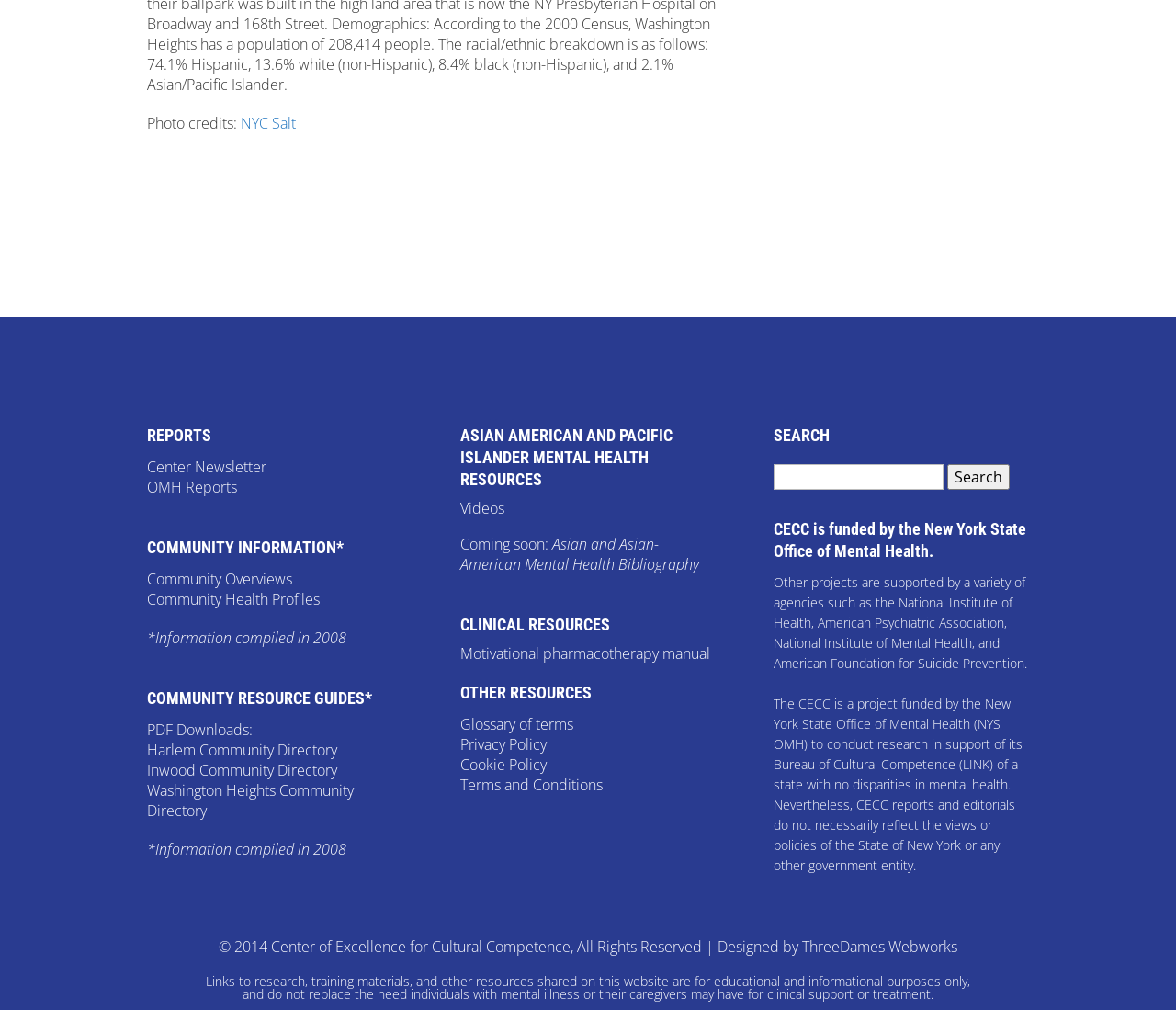Given the element description parent_node: Search for: name="s", predict the bounding box coordinates for the UI element in the webpage screenshot. The format should be (top-left x, top-left y, bottom-right x, bottom-right y), and the values should be between 0 and 1.

[0.658, 0.46, 0.802, 0.485]